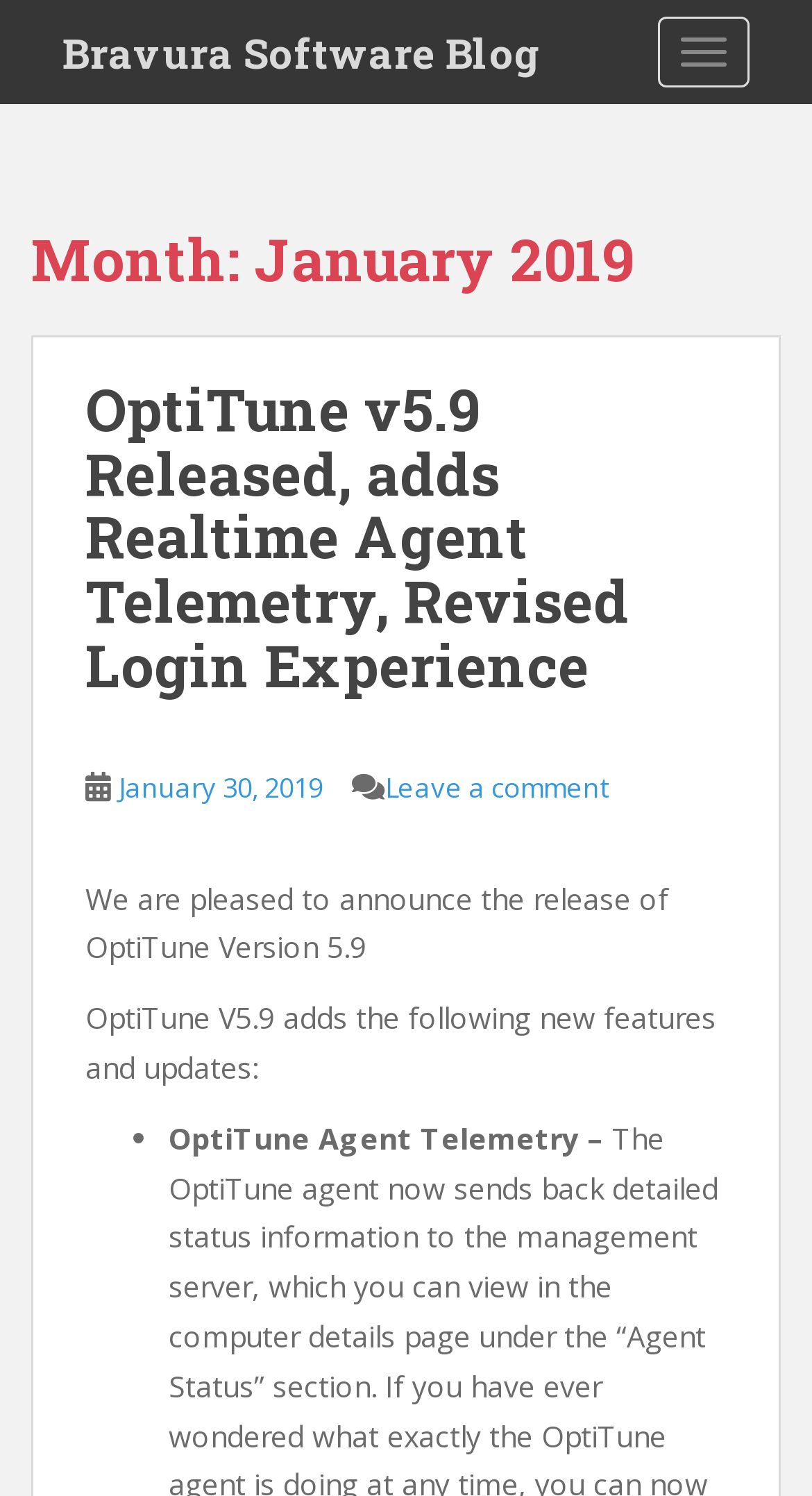Give a detailed overview of the webpage's appearance and contents.

The webpage is a blog post from Bravura Software Blog, dated January 2019. At the top left, there is a link to the blog's homepage, "Bravura Software Blog". Next to it, on the top right, is a button labeled "TOGGLE NAVIGATION". 

Below the top navigation, there is a header section that spans almost the entire width of the page. Within this section, there is a heading that indicates the month and year of the blog post, "Month: January 2019". 

Underneath the month heading, there is a subheading that announces the release of OptiTune v5.9, with a link to the same title. To the right of the subheading, there is a link to the date of the post, "January 30, 2019", and a link to "Leave a comment". 

The main content of the blog post starts with a paragraph of text that explains the release of OptiTune Version 5.9. Below this paragraph, there is another paragraph that lists the new features and updates in OptiTune V5.9. The list is marked with a bullet point, and the first item is "OptiTune Agent Telemetry –".